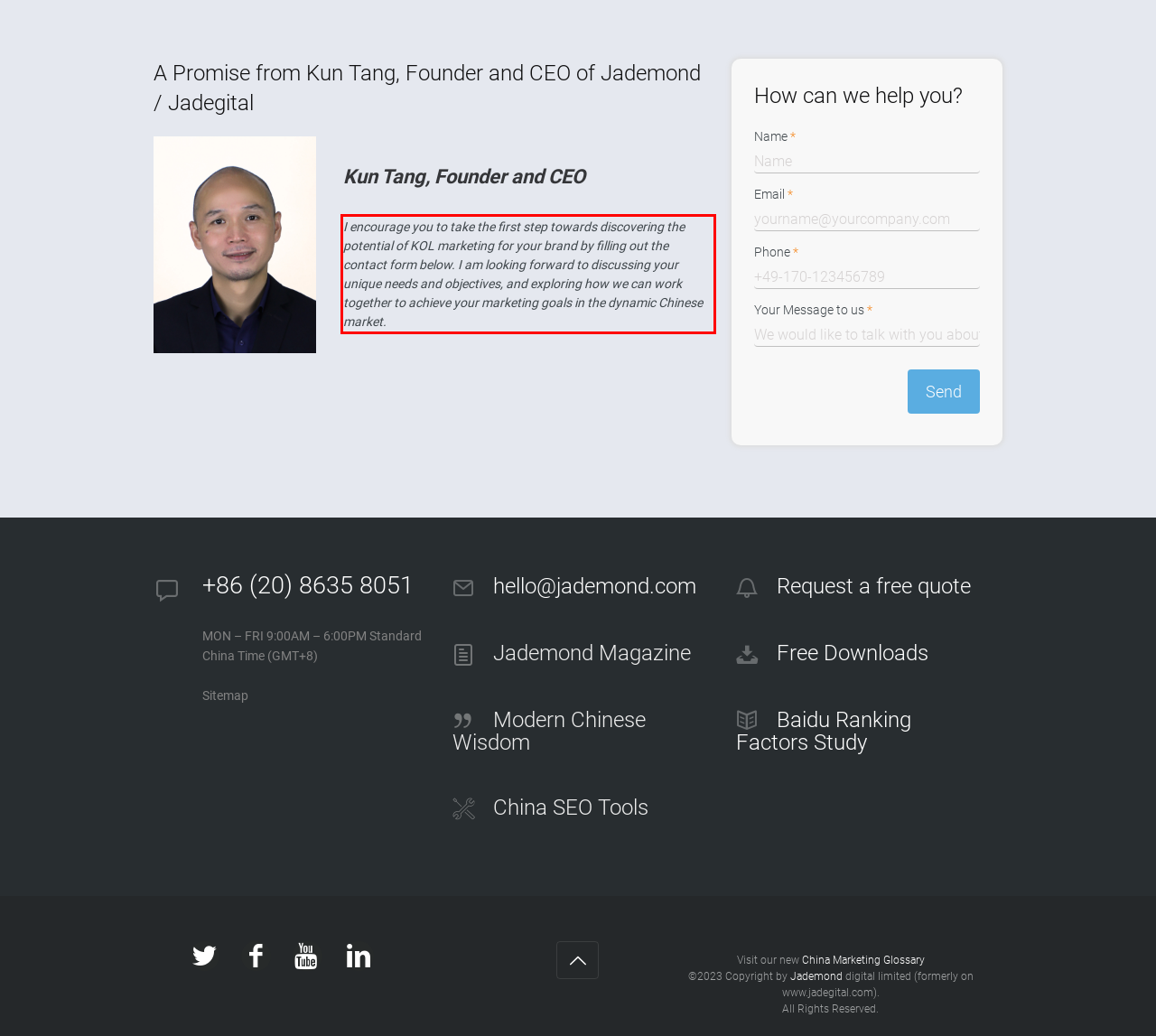You have a screenshot with a red rectangle around a UI element. Recognize and extract the text within this red bounding box using OCR.

I encourage you to take the first step towards discovering the potential of KOL marketing for your brand by filling out the contact form below. I am looking forward to discussing your unique needs and objectives, and exploring how we can work together to achieve your marketing goals in the dynamic Chinese market.